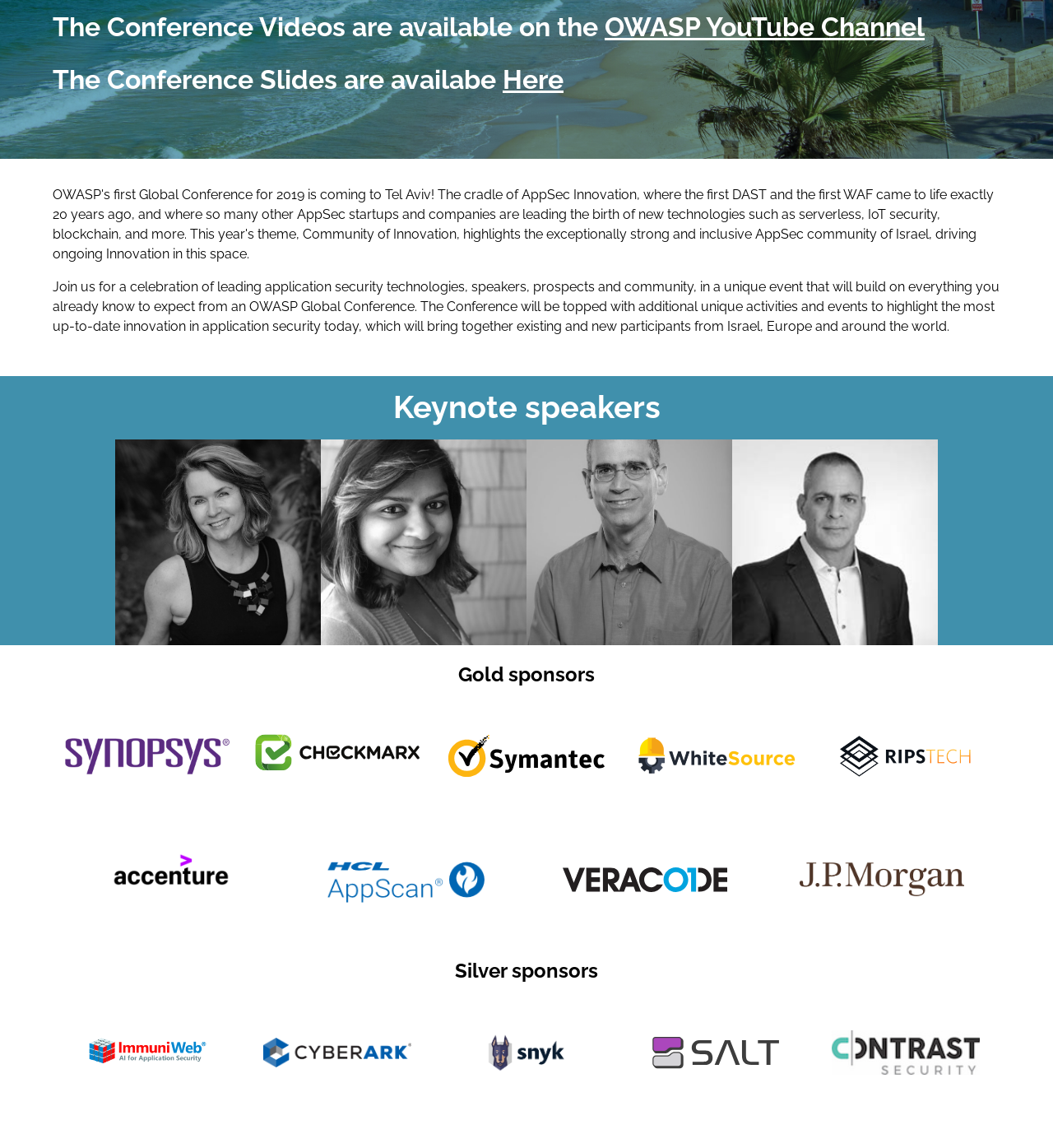Identify the bounding box coordinates for the UI element that matches this description: "SuperbThemes".

None